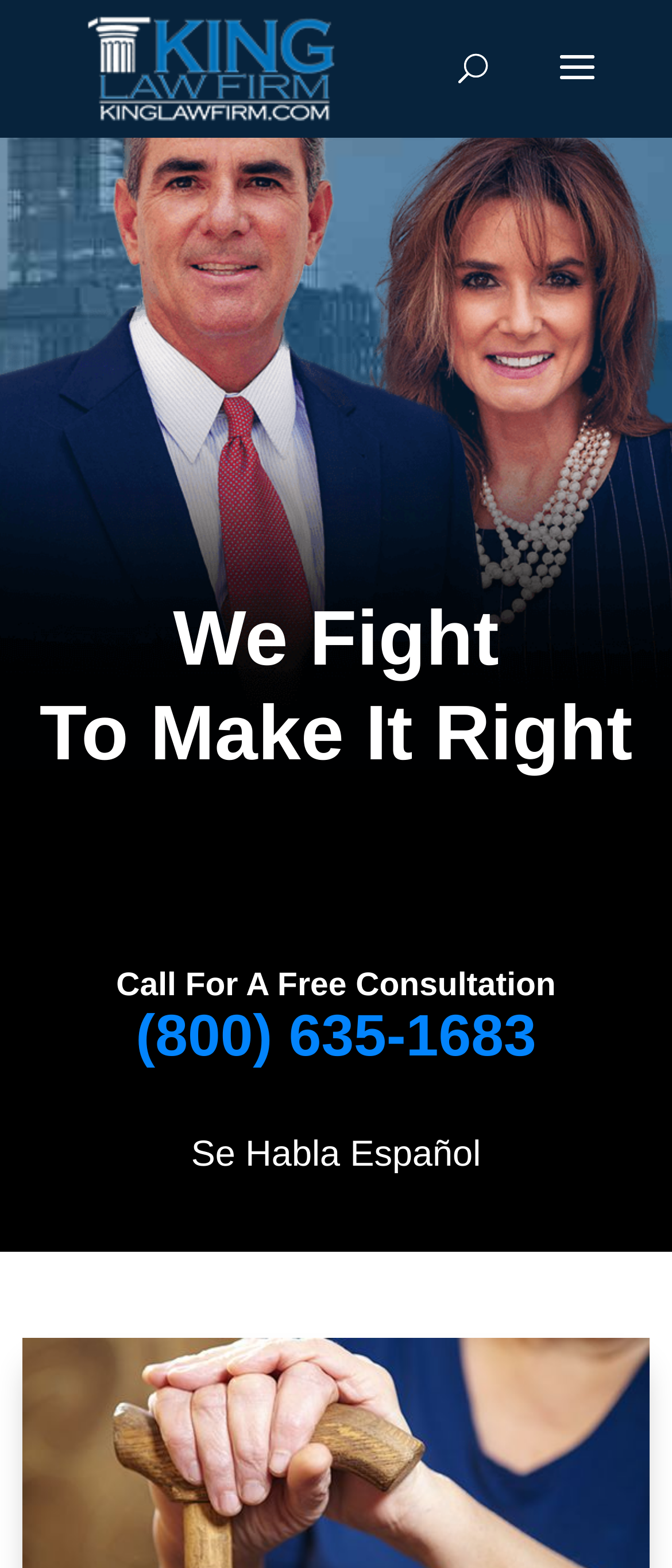Please provide a comprehensive answer to the question based on the screenshot: What language is also spoken by the law firm?

The language spoken by the law firm can be found at the bottom of the webpage, where there is a static text 'Se Habla Español', which means 'Spanish is spoken'.